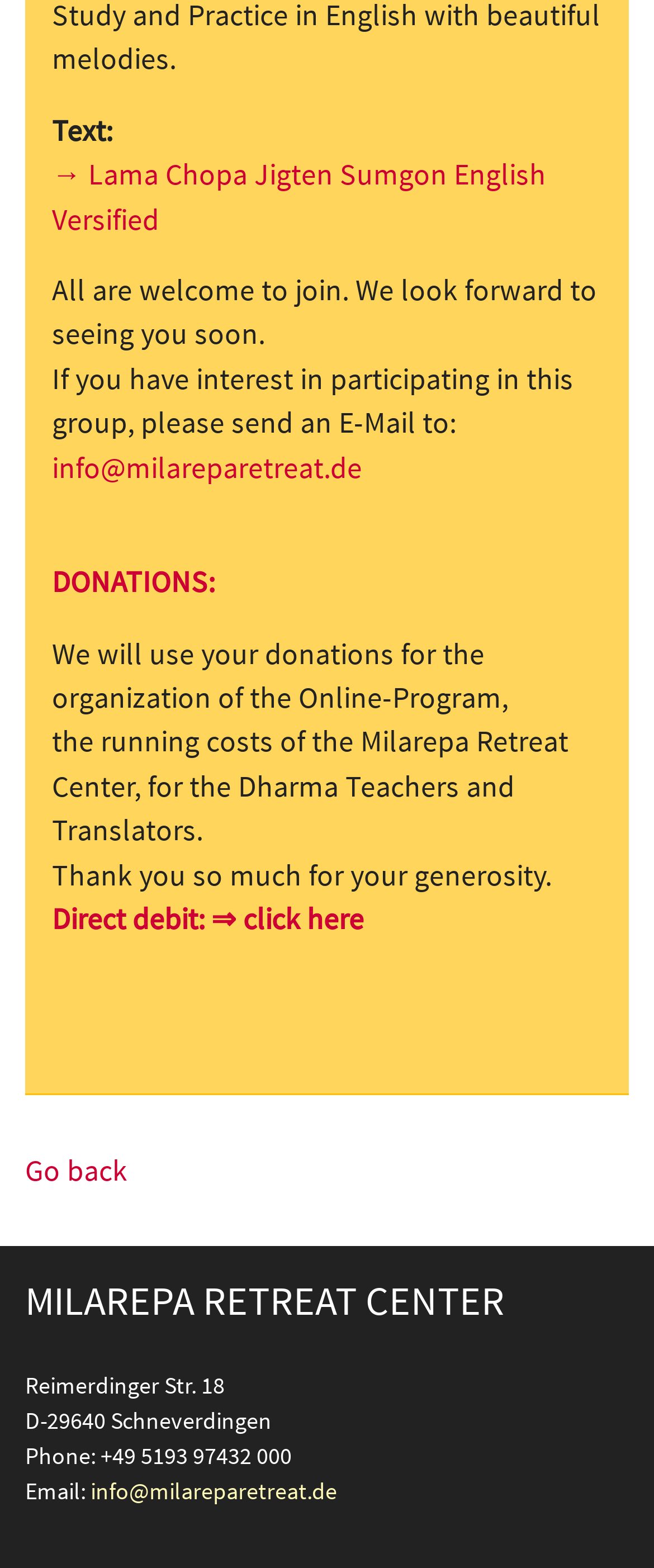Provide the bounding box coordinates for the UI element that is described by this text: "info@milareparetreat.de". The coordinates should be in the form of four float numbers between 0 and 1: [left, top, right, bottom].

[0.079, 0.286, 0.554, 0.31]